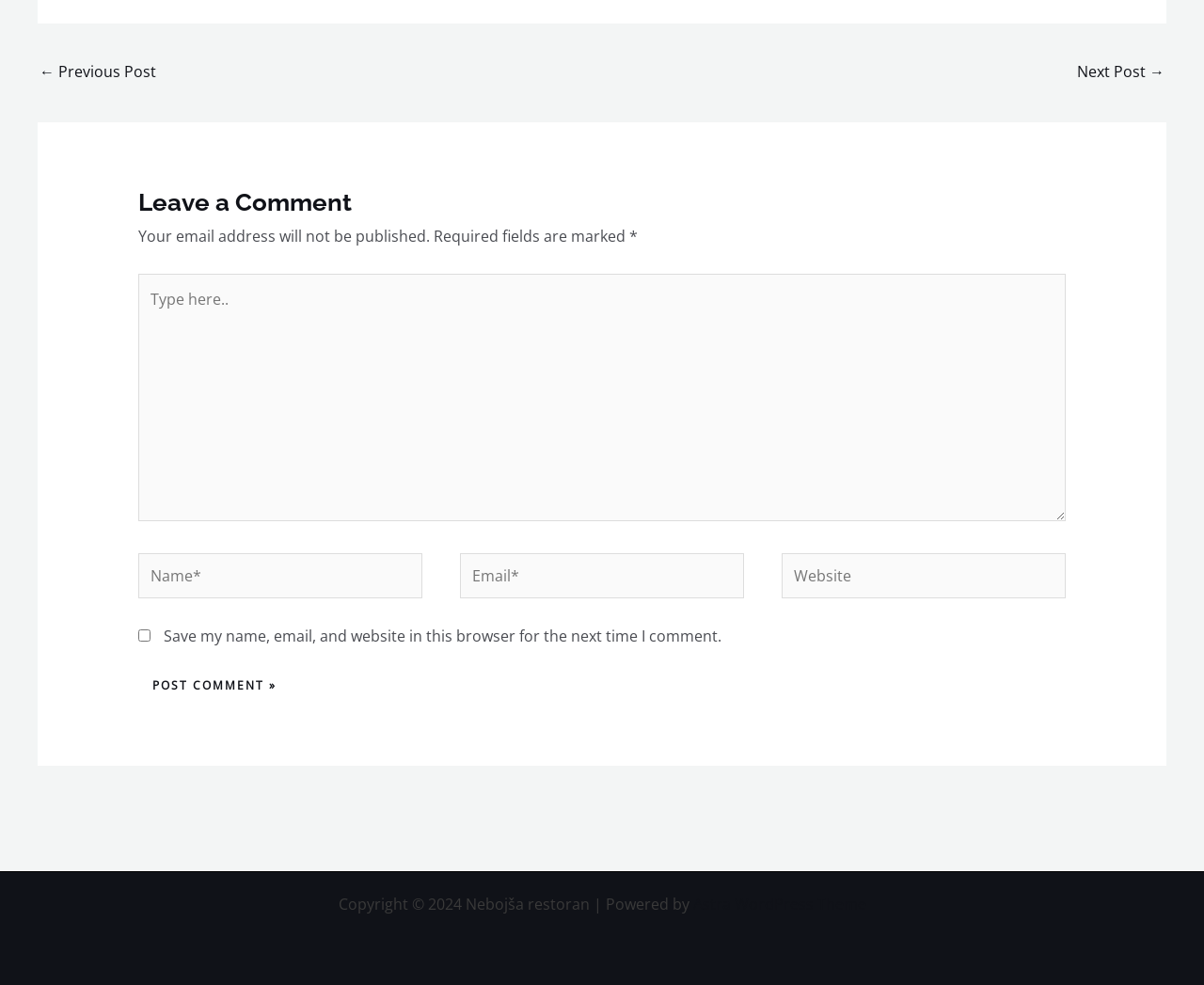Can you provide the bounding box coordinates for the element that should be clicked to implement the instruction: "Click the post comment button"?

[0.115, 0.676, 0.241, 0.717]